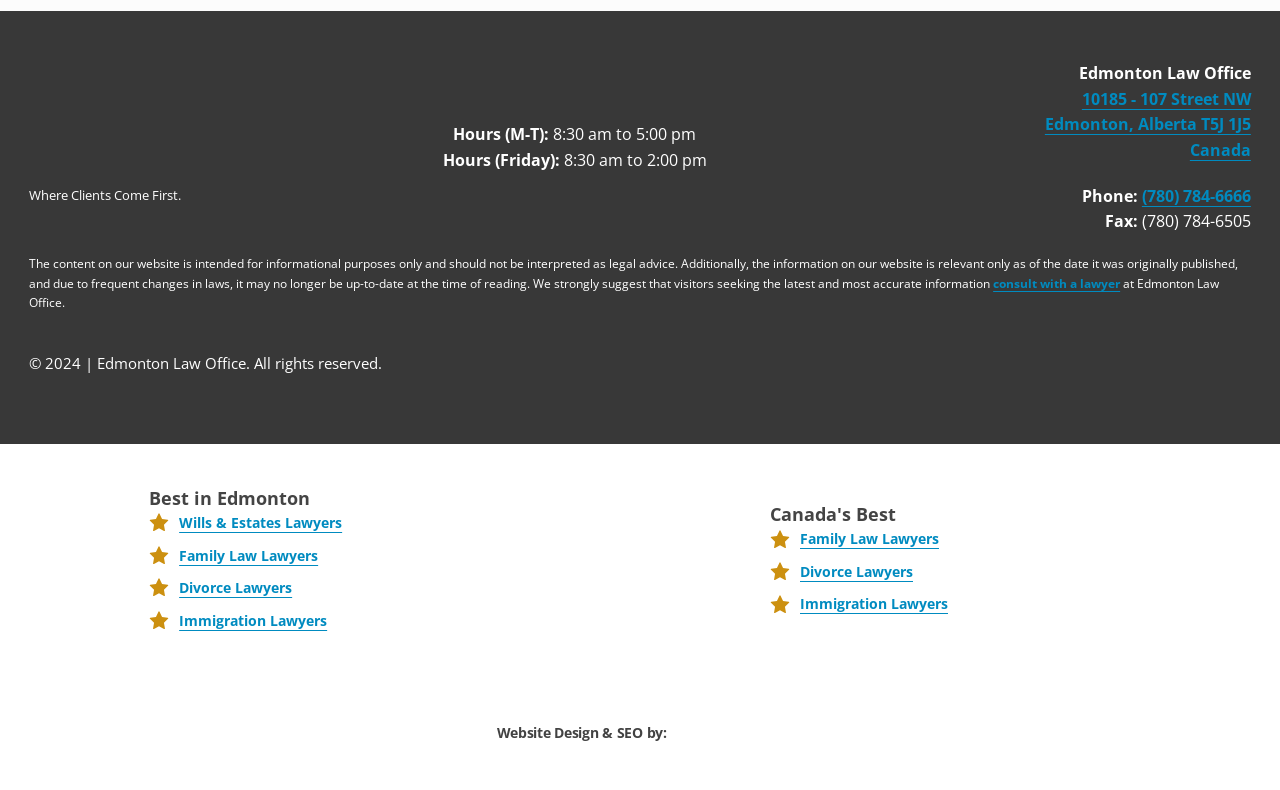Identify the bounding box for the given UI element using the description provided. Coordinates should be in the format (top-left x, top-left y, bottom-right x, bottom-right y) and must be between 0 and 1. Here is the description: INSIGHTS

None